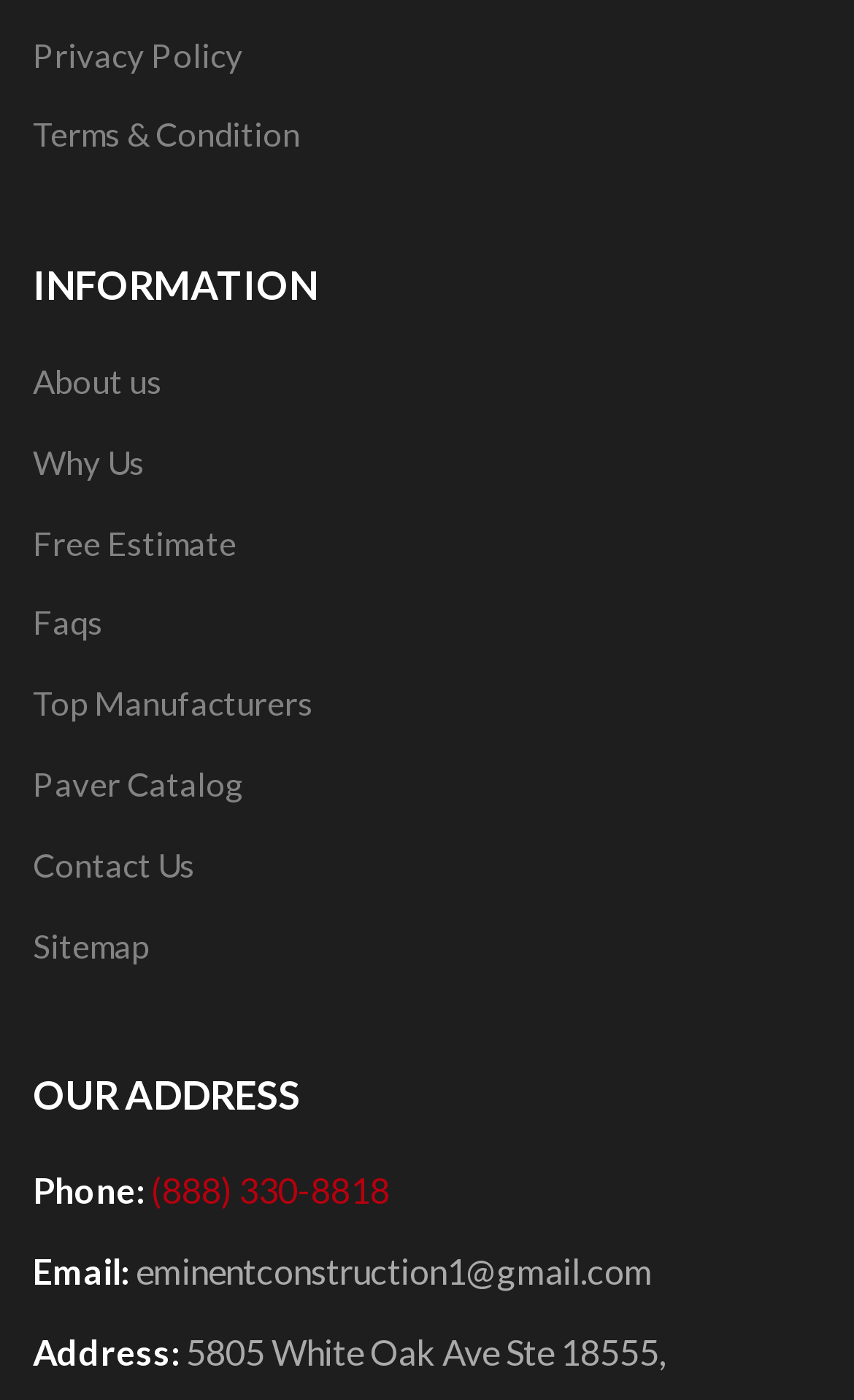Can you find the bounding box coordinates for the element that needs to be clicked to execute this instruction: "Get a free estimate"? The coordinates should be given as four float numbers between 0 and 1, i.e., [left, top, right, bottom].

[0.038, 0.373, 0.277, 0.401]